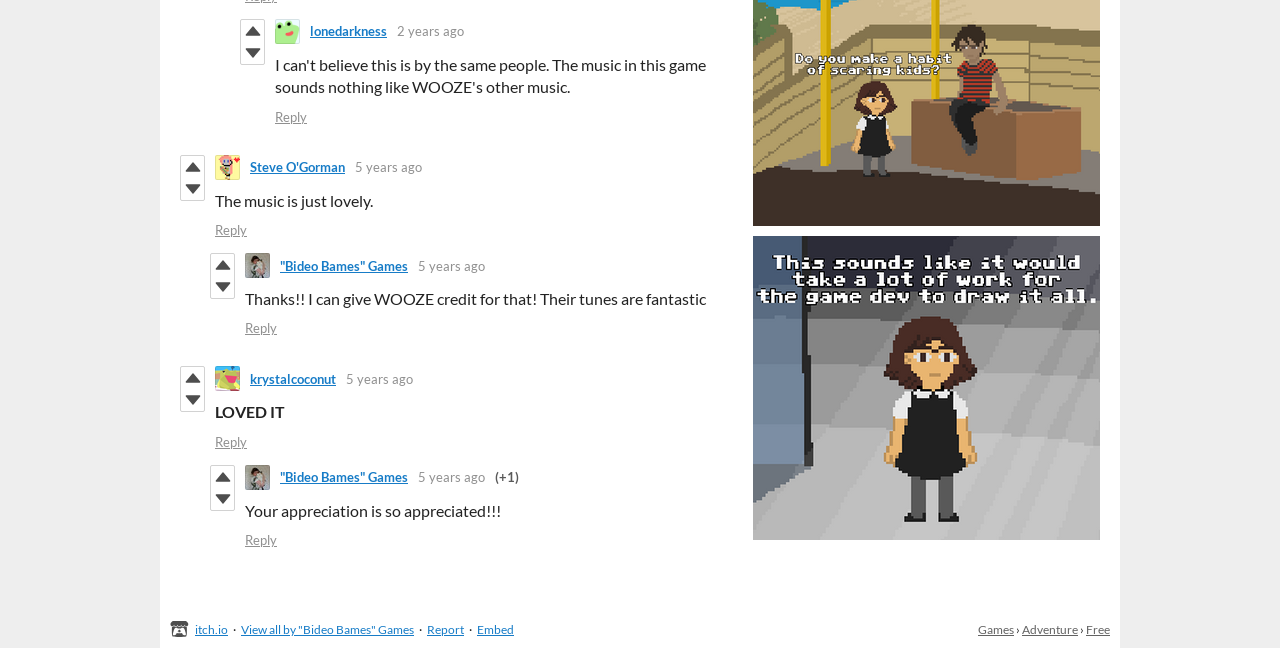Please identify the bounding box coordinates for the region that you need to click to follow this instruction: "View all games by Bideo Bames".

[0.188, 0.96, 0.323, 0.983]